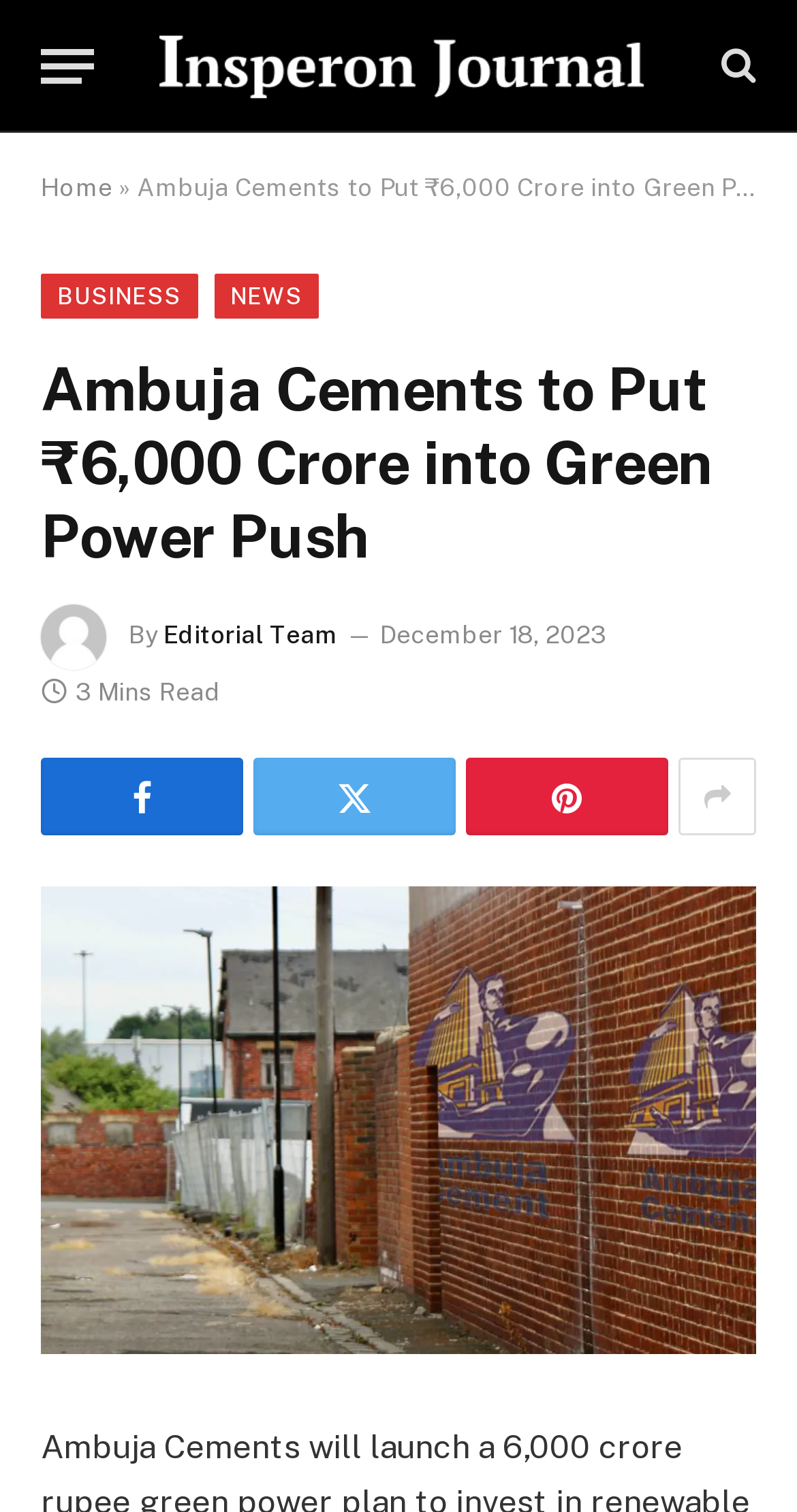Using the element description provided, determine the bounding box coordinates in the format (top-left x, top-left y, bottom-right x, bottom-right y). Ensure that all values are floating point numbers between 0 and 1. Element description: title="Insperon Journal"

[0.195, 0.005, 0.821, 0.081]